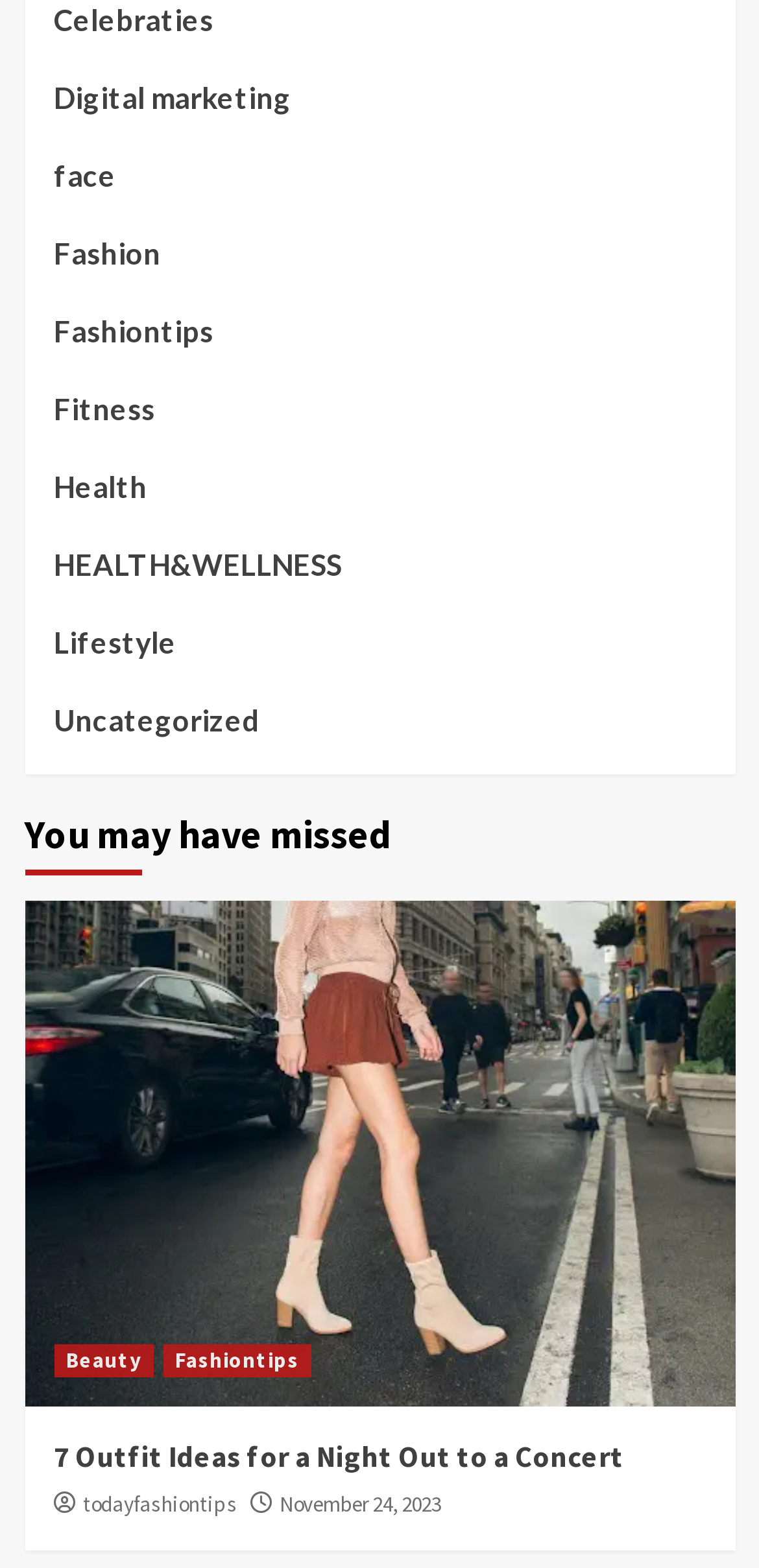Please identify the bounding box coordinates of the clickable area that will fulfill the following instruction: "Go to Fashiontips". The coordinates should be in the format of four float numbers between 0 and 1, i.e., [left, top, right, bottom].

[0.214, 0.857, 0.409, 0.878]